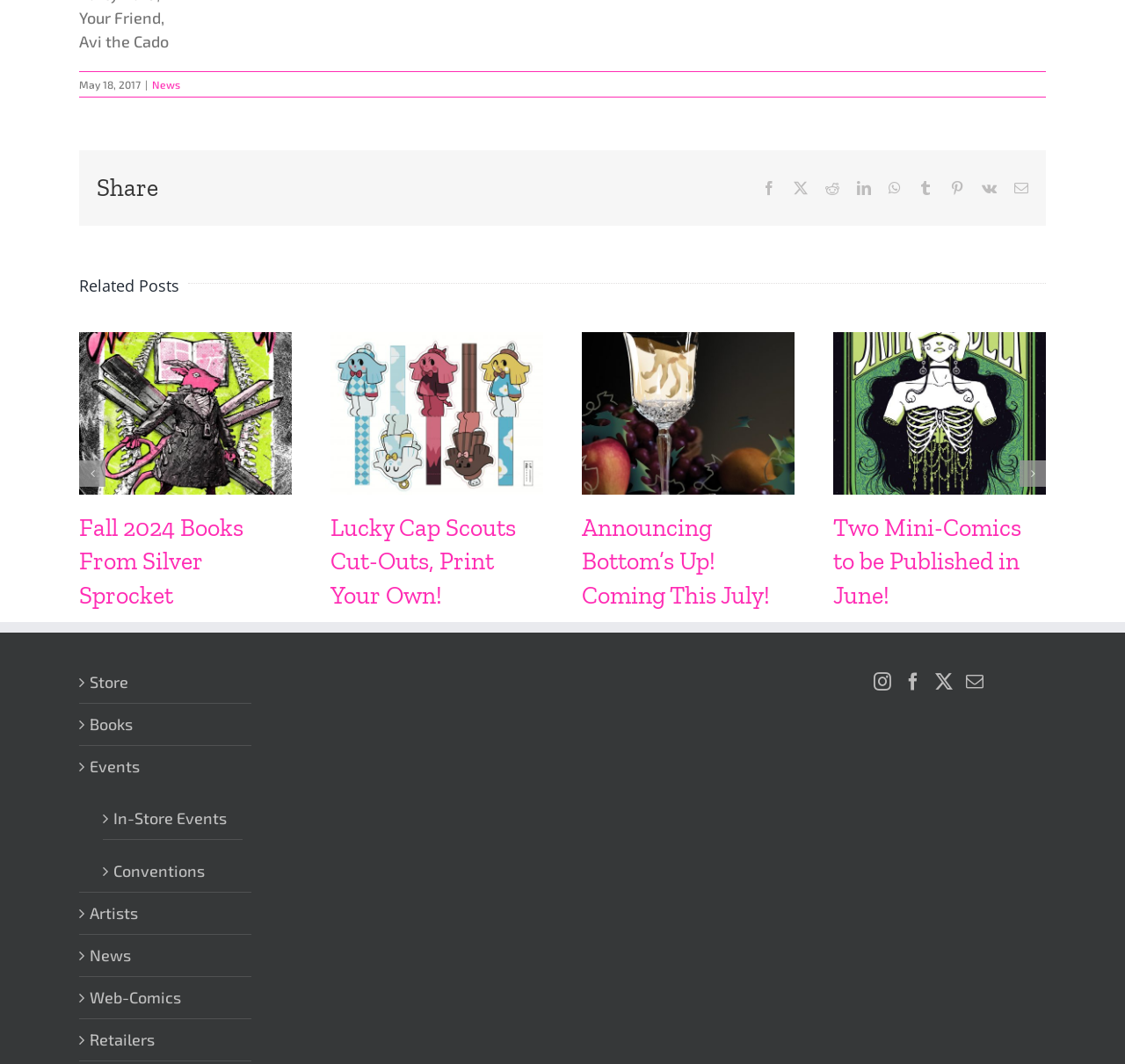Determine the bounding box coordinates of the clickable area required to perform the following instruction: "Follow on Instagram". The coordinates should be represented as four float numbers between 0 and 1: [left, top, right, bottom].

[0.777, 0.632, 0.792, 0.649]